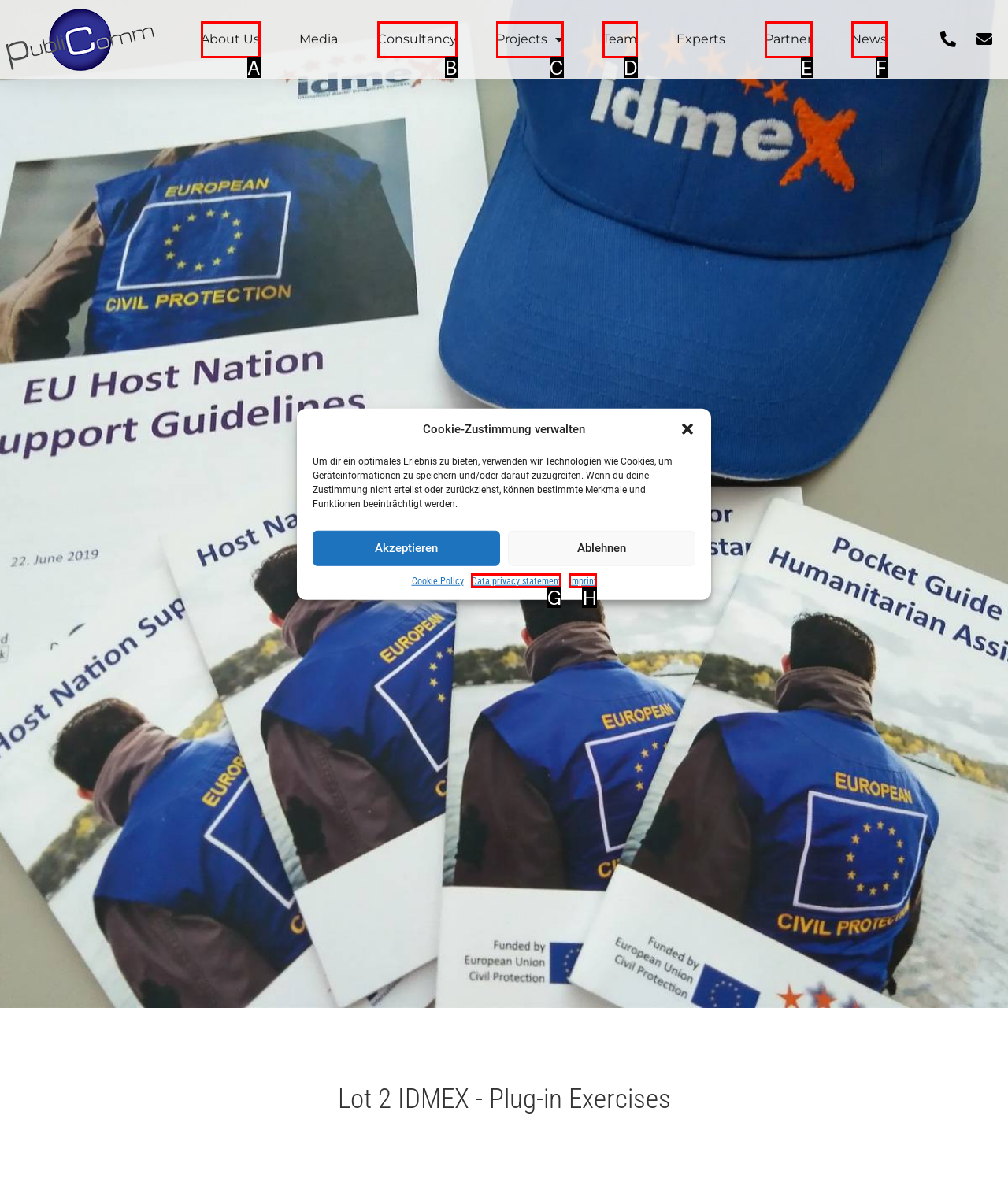Match the description: More on Time-Geography to the appropriate HTML element. Respond with the letter of your selected option.

None